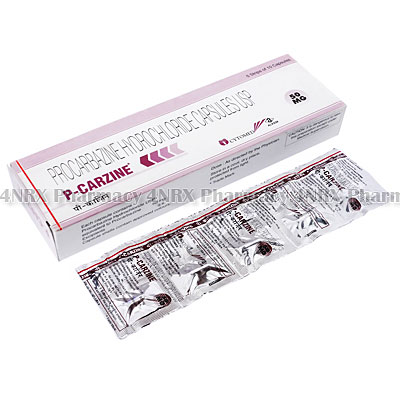Use a single word or phrase to answer the question:
What is the dosage of the active ingredient?

50 mg